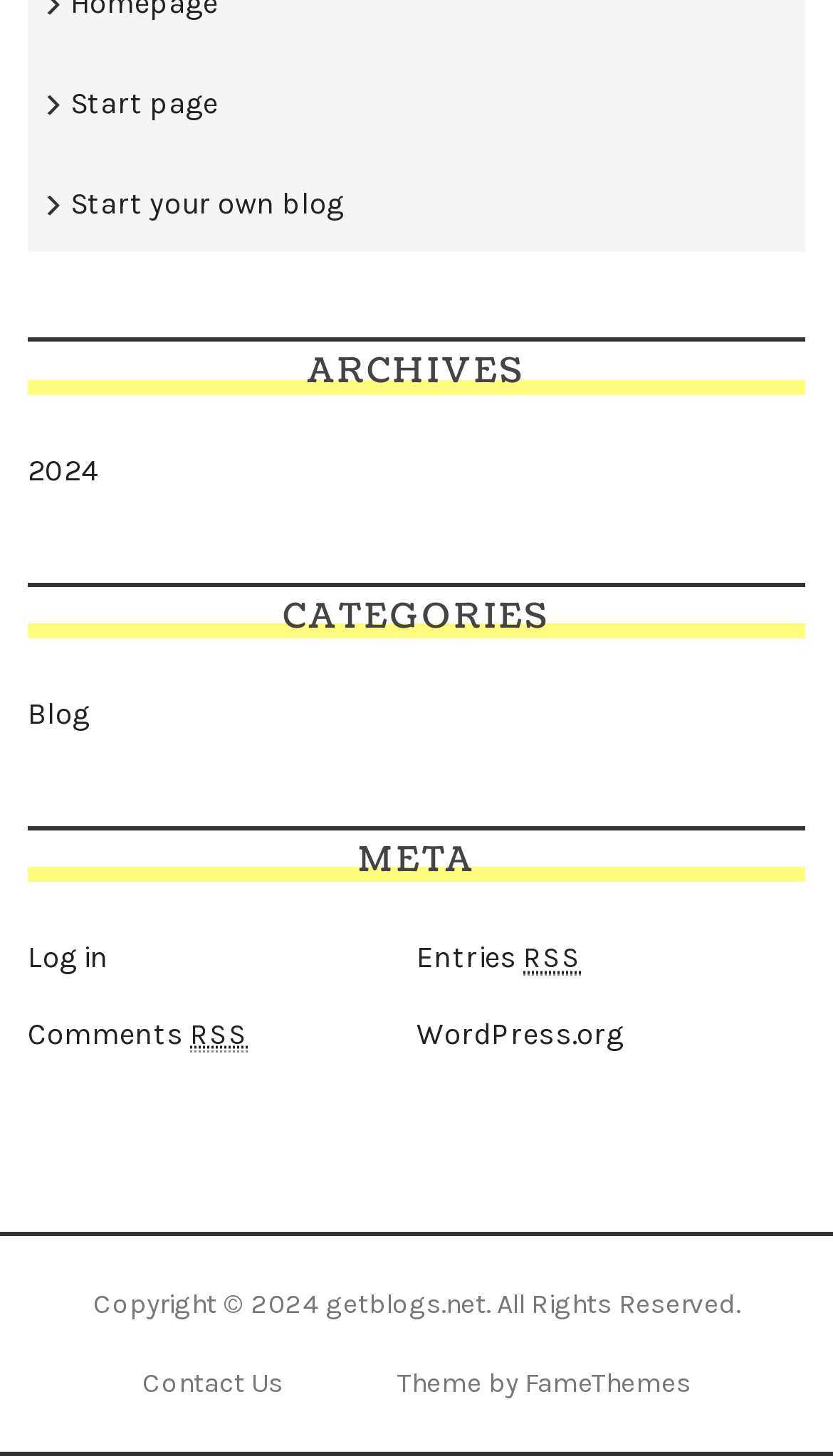Using the provided element description, identify the bounding box coordinates as (top-left x, top-left y, bottom-right x, bottom-right y). Ensure all values are between 0 and 1. Description: Start page

[0.085, 0.059, 0.262, 0.084]